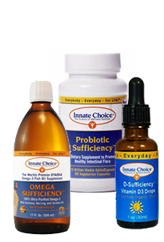Please answer the following question using a single word or phrase: What is the focus of the three products?

Wellness and health supplements